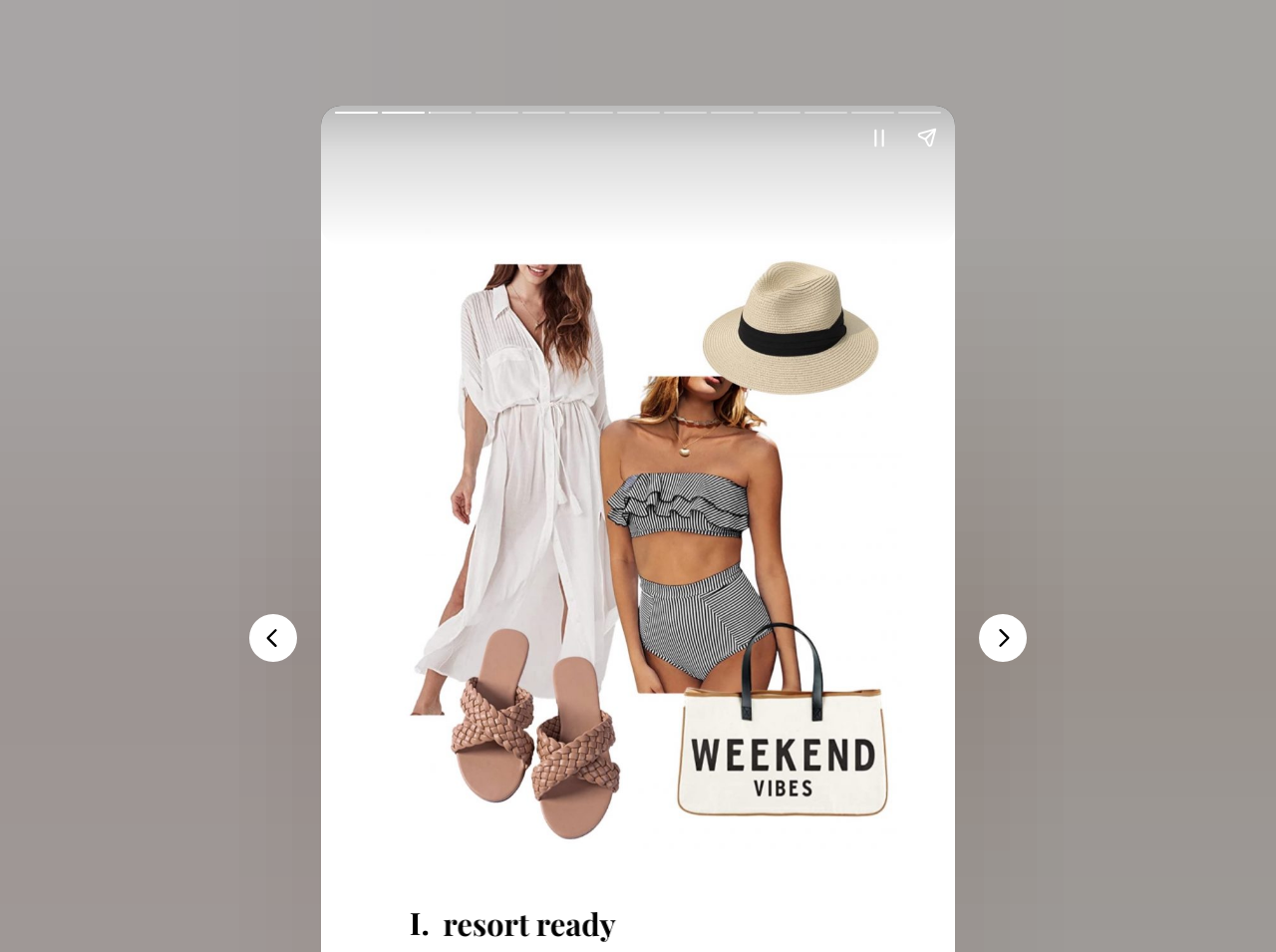Examine the screenshot and answer the question in as much detail as possible: What is the theme of the outfits?

The webpage is about Spring break outfits, and the text 'resort ready' and 'Spring break' suggest that the outfits are for a warm weather vacation.